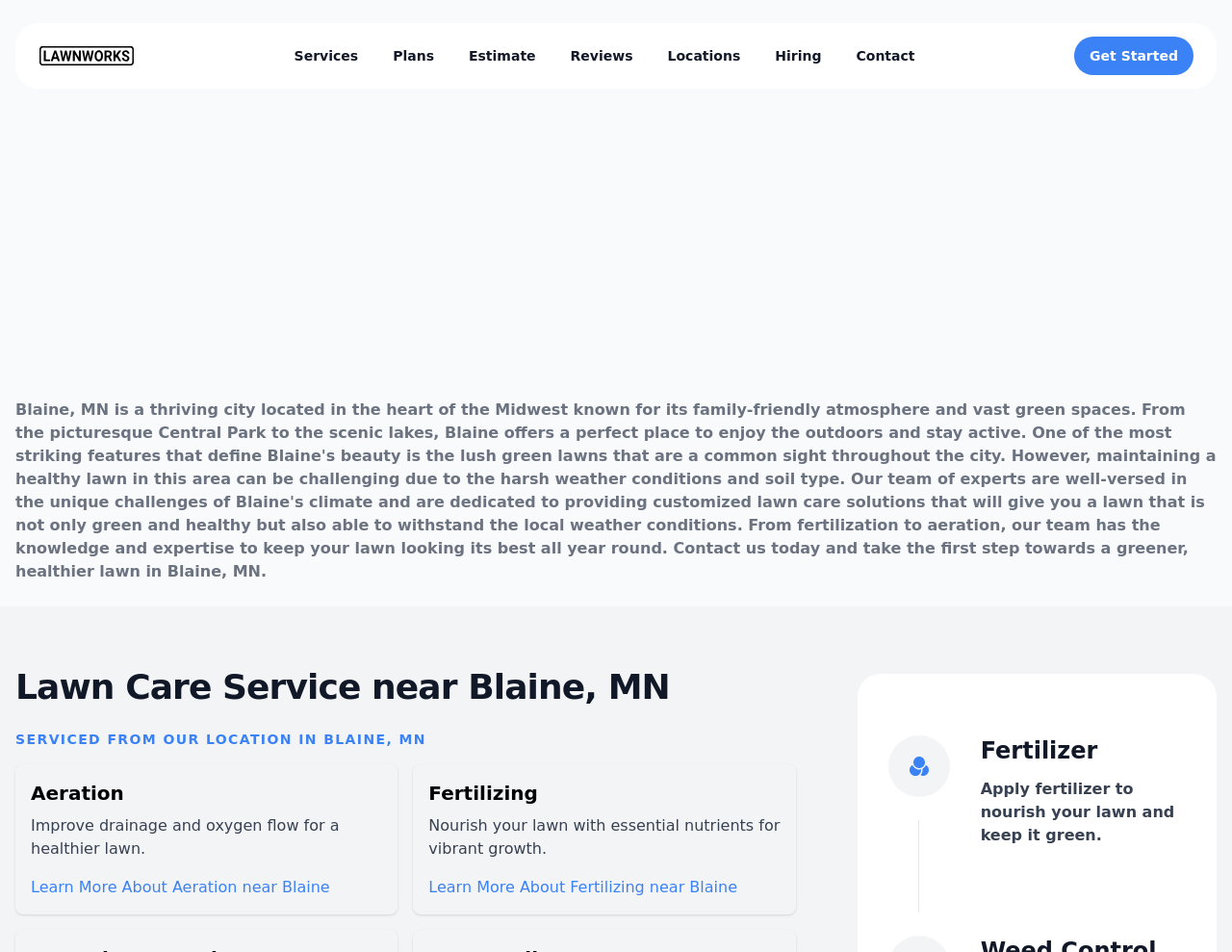Pinpoint the bounding box coordinates of the area that must be clicked to complete this instruction: "Click the Services link".

[0.239, 0.049, 0.291, 0.069]